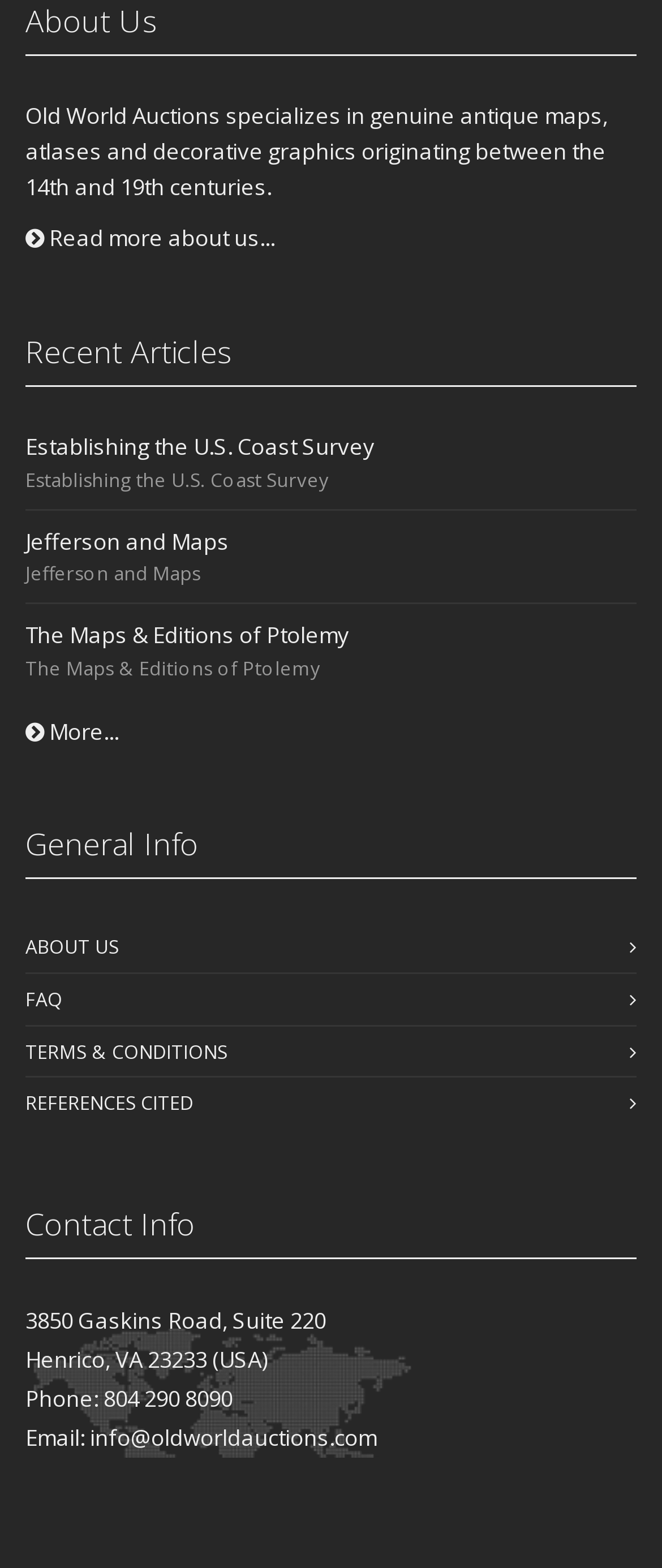Please identify the bounding box coordinates of the element's region that needs to be clicked to fulfill the following instruction: "Learn more about Jefferson and Maps". The bounding box coordinates should consist of four float numbers between 0 and 1, i.e., [left, top, right, bottom].

[0.038, 0.335, 0.346, 0.355]